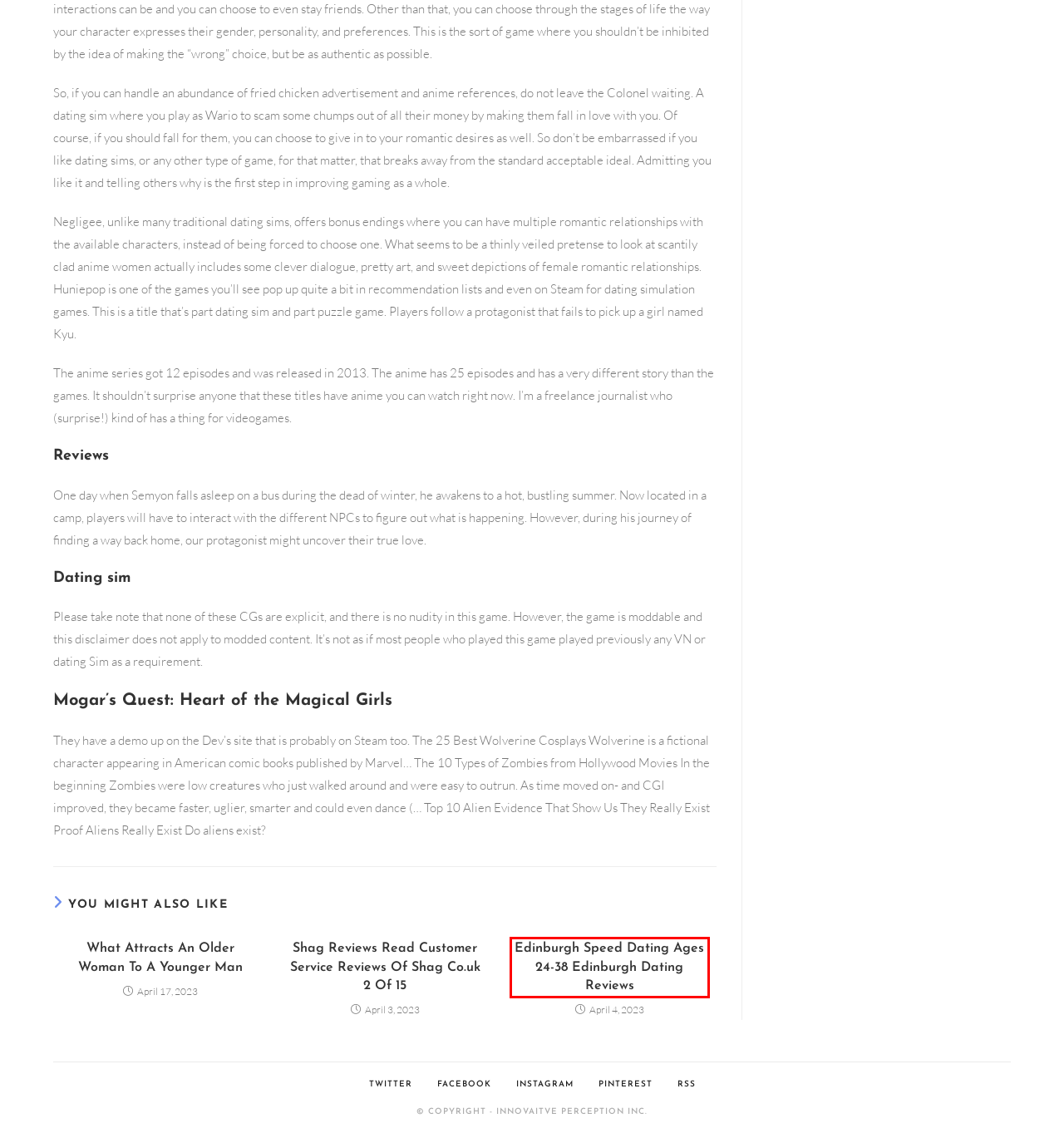Examine the screenshot of a webpage with a red rectangle bounding box. Select the most accurate webpage description that matches the new webpage after clicking the element within the bounding box. Here are the candidates:
A. About Us – Innovative Perception
B. Shag Reviews Read Customer Service Reviews Of Shag Co.uk 2 Of 15 – Innovative Perception
C. Hookup Dating – Innovative Perception
D. What Attracts An Older Woman To A Younger Man – Innovative Perception
E. Innovative Perception – FASHION. LIFESTYLE. CULTURE. COMMERCE.
F. Edinburgh Speed Dating Ages 24-38 Edinburgh Dating Reviews – Innovative Perception
G. Shop – Innovative Perception
H. Privacy Policy – Innovative Perception

F